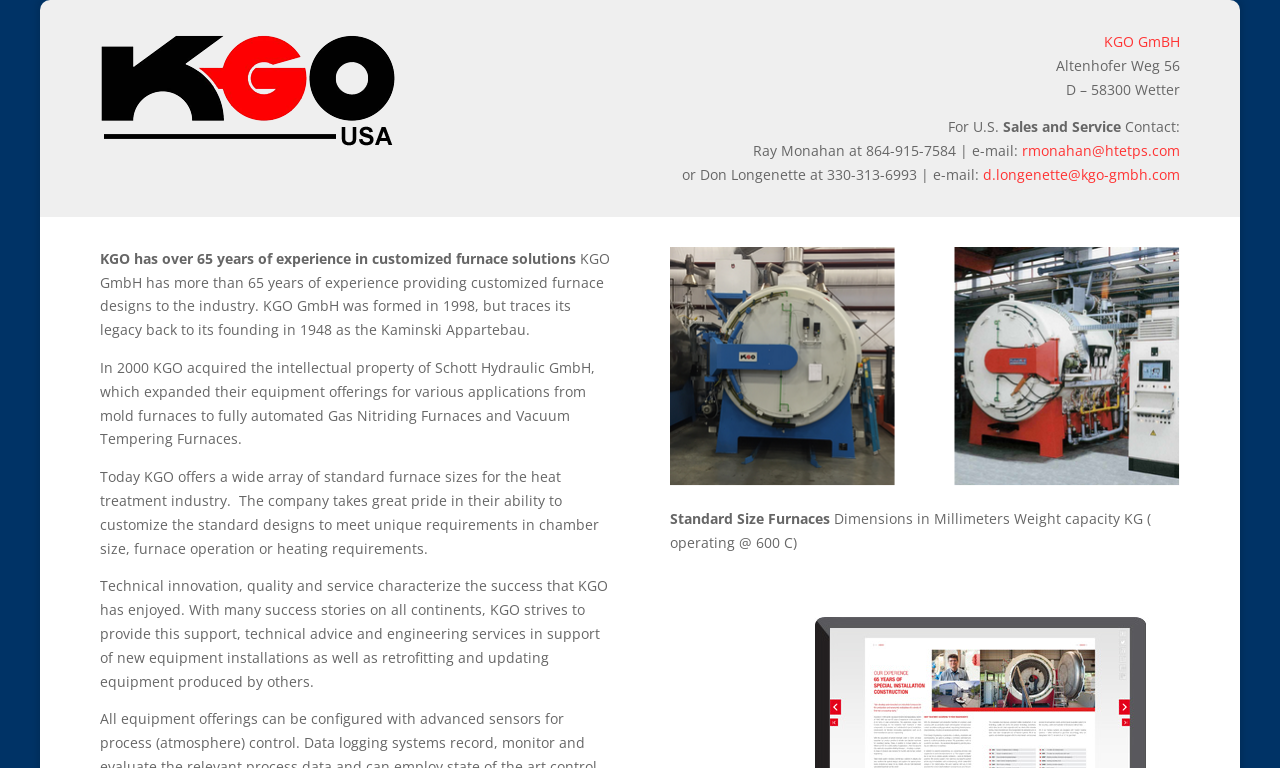Create a detailed summary of all the visual and textual information on the webpage.

The webpage is about KGO USA, a company that provides customized furnace solutions. At the top left of the page, there is an image with the company's logo, "KGO USA". On the top right, there is a link to "KGO GmBH" and the company's address, "Altenhofer Weg 56, D – 58300 Wetter", is displayed.

Below the address, there is a section that appears to be a contact information area. It starts with the text "For U.S." and is followed by "Sales and Service" and "Contact:". There are two contact persons listed, Ray Monahan and Don Longenette, with their phone numbers and email addresses.

The main content of the page is a brief history and description of KGO GmbH, the parent company of KGO USA. The text explains that KGO GmbH has over 65 years of experience in providing customized furnace designs and has acquired the intellectual property of Schott Hydraulic GmbH in 2000. The company offers a wide range of standard furnace sizes and can customize them to meet unique requirements.

At the bottom of the page, there is a section that appears to be a table or list of standard size furnaces, with dimensions and weight capacities listed.